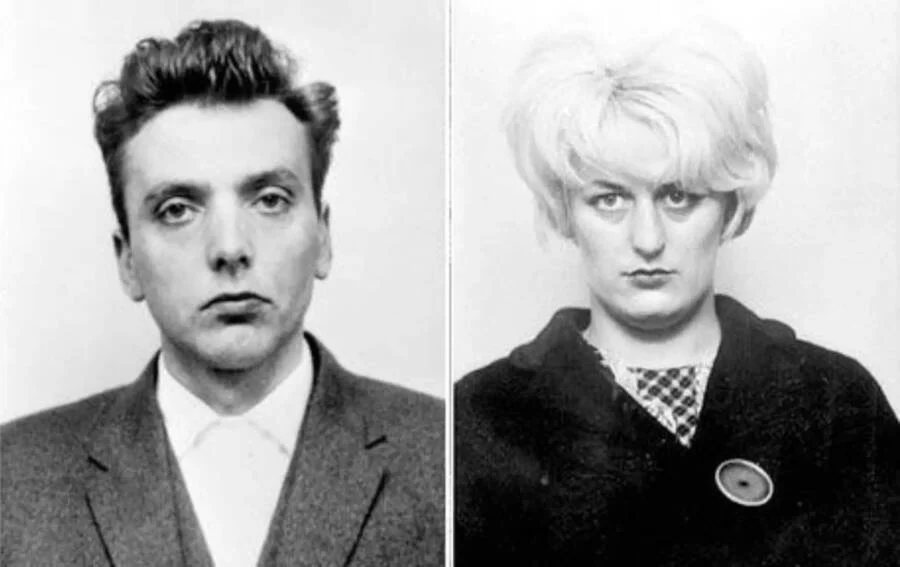How many children were abducted and murdered?
Use the information from the image to give a detailed answer to the question.

According to the caption, Ian Brady and Myra Hindley were responsible for the abductions and brutal murders of five children in the 1960s.